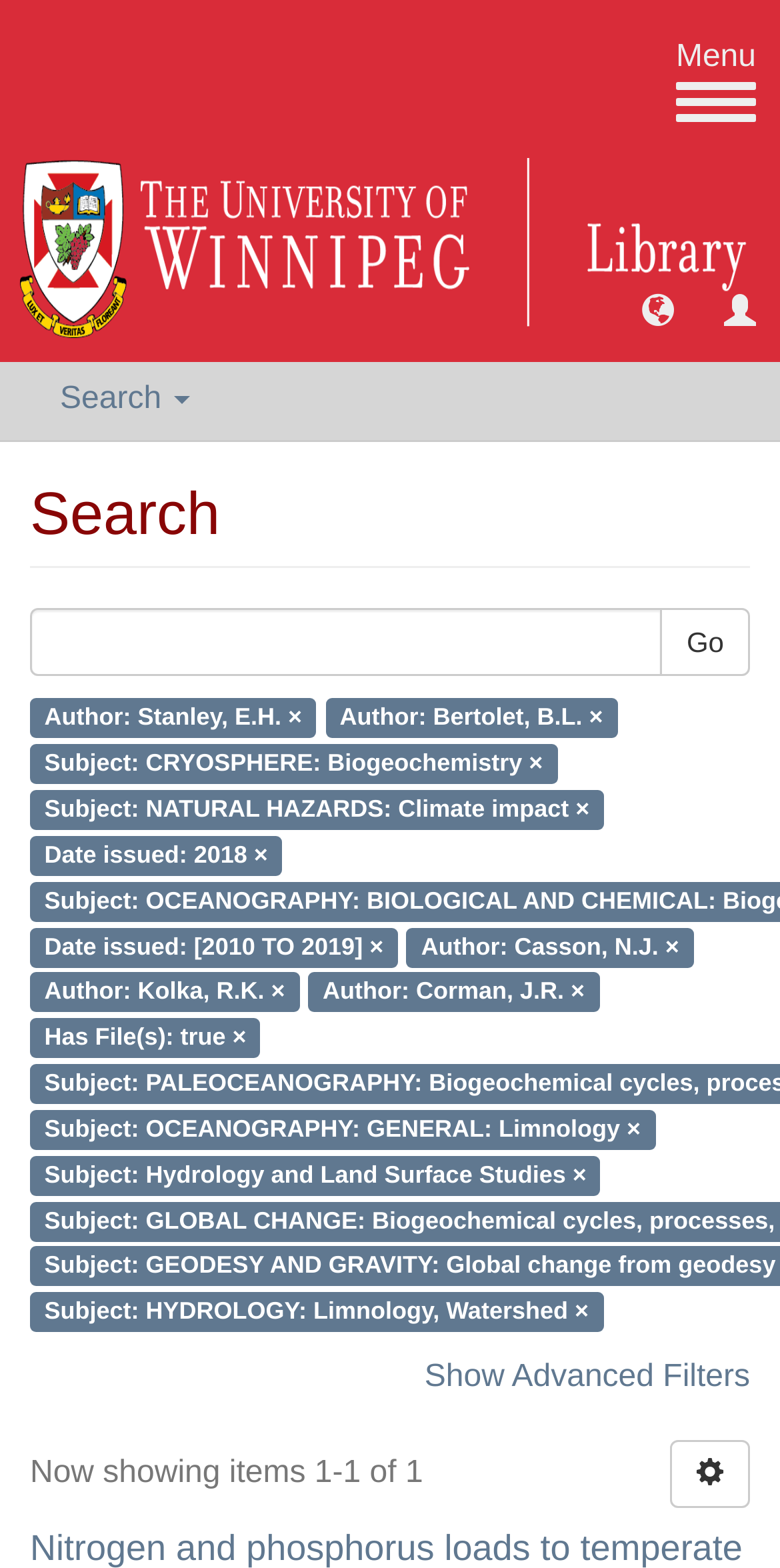Generate a thorough description of the webpage.

This webpage is a search page with a focus on academic research. At the top right corner, there is a "Toggle navigation Menu" button. Below it, there is a large image that spans almost the entire width of the page. 

On the top left side, there are three buttons, two of which are empty, and one with the text "Search". Below these buttons, there is a heading that reads "Search". 

The main content of the page is a search form with a text box and a "Go" button. Above the text box, there are several filters and options, including author names, subjects, and dates. These filters are presented as a list of static text elements, each with an "×" symbol at the end. There are nine filters in total, including authors such as Stanley, E.H., Bertolet, B.L., and Casson, N.J., subjects like CRYOSPHERE: Biogeochemistry and NATURAL HAZARDS: Climate impact, and dates like 2018 and [2010 TO 2019].

Below the search form, there is a link to "Show Advanced Filters". At the bottom of the page, there is a message indicating that the page is showing one item out of a total of one. There is also a button at the bottom right corner, but it does not have any text or description.